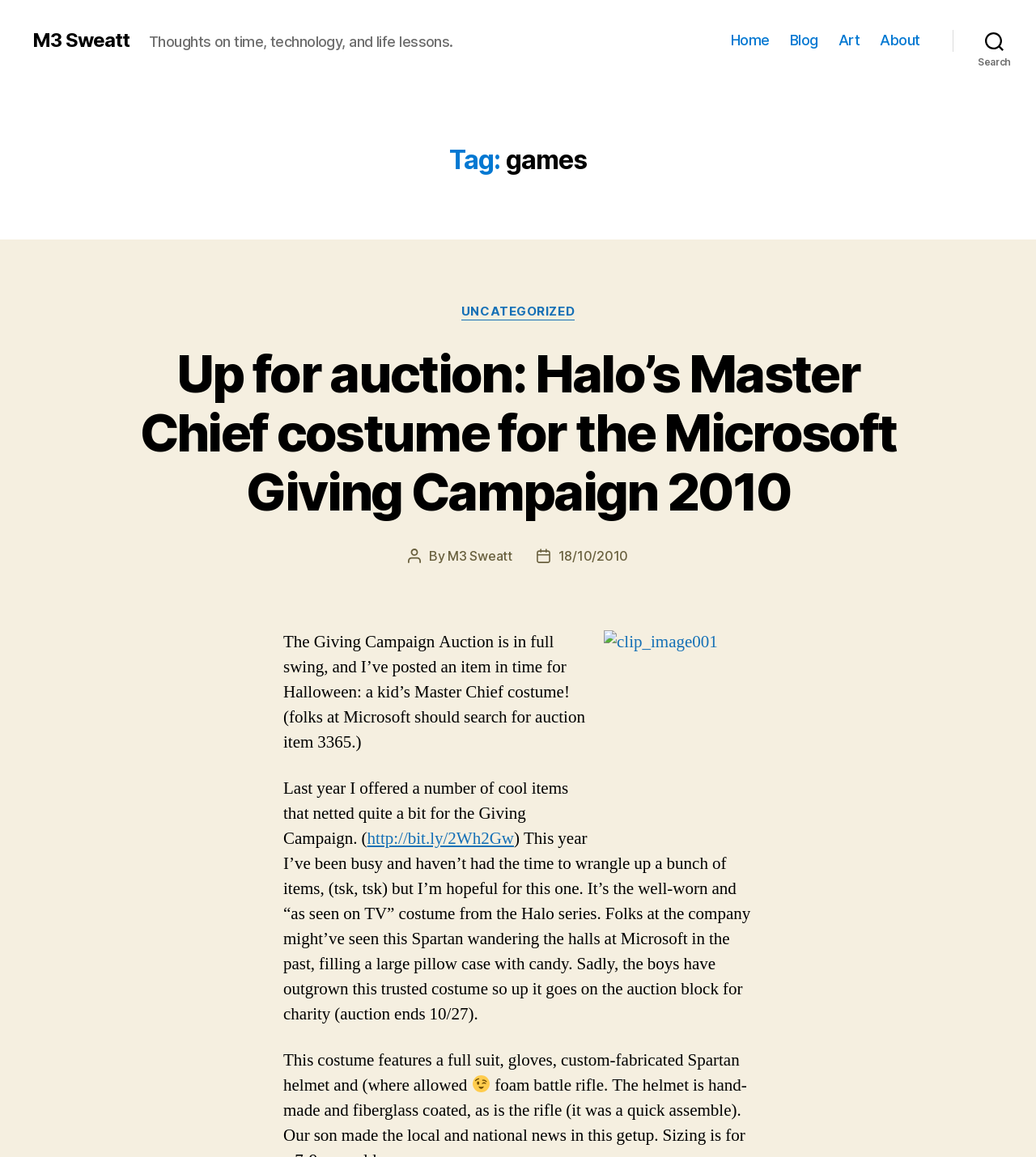Specify the bounding box coordinates of the element's region that should be clicked to achieve the following instruction: "Read the article 'S&P 500 Recovering: High High Volatility on the Ahead'". The bounding box coordinates consist of four float numbers between 0 and 1, in the format [left, top, right, bottom].

None